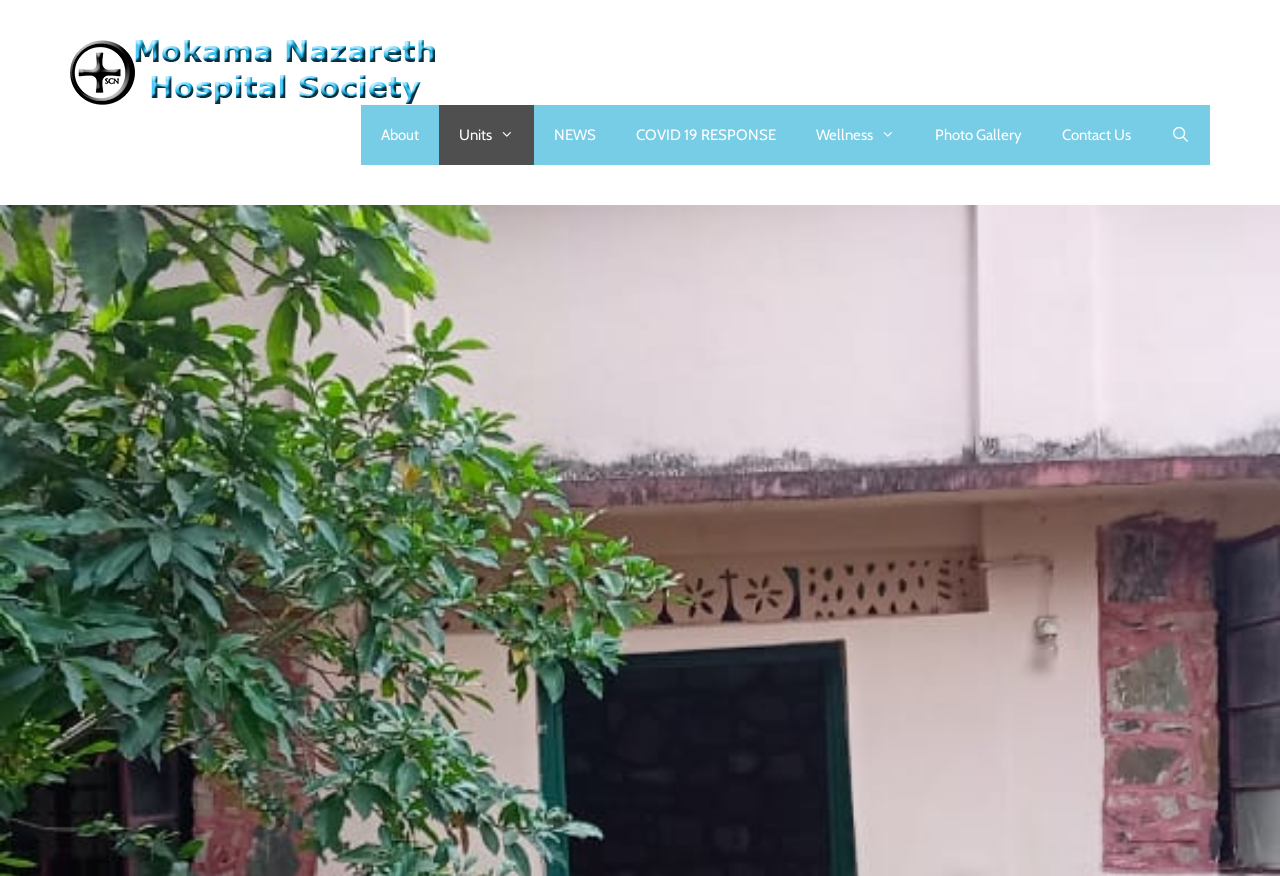Determine the bounding box coordinates of the clickable region to follow the instruction: "open Photo Gallery".

[0.715, 0.12, 0.814, 0.188]